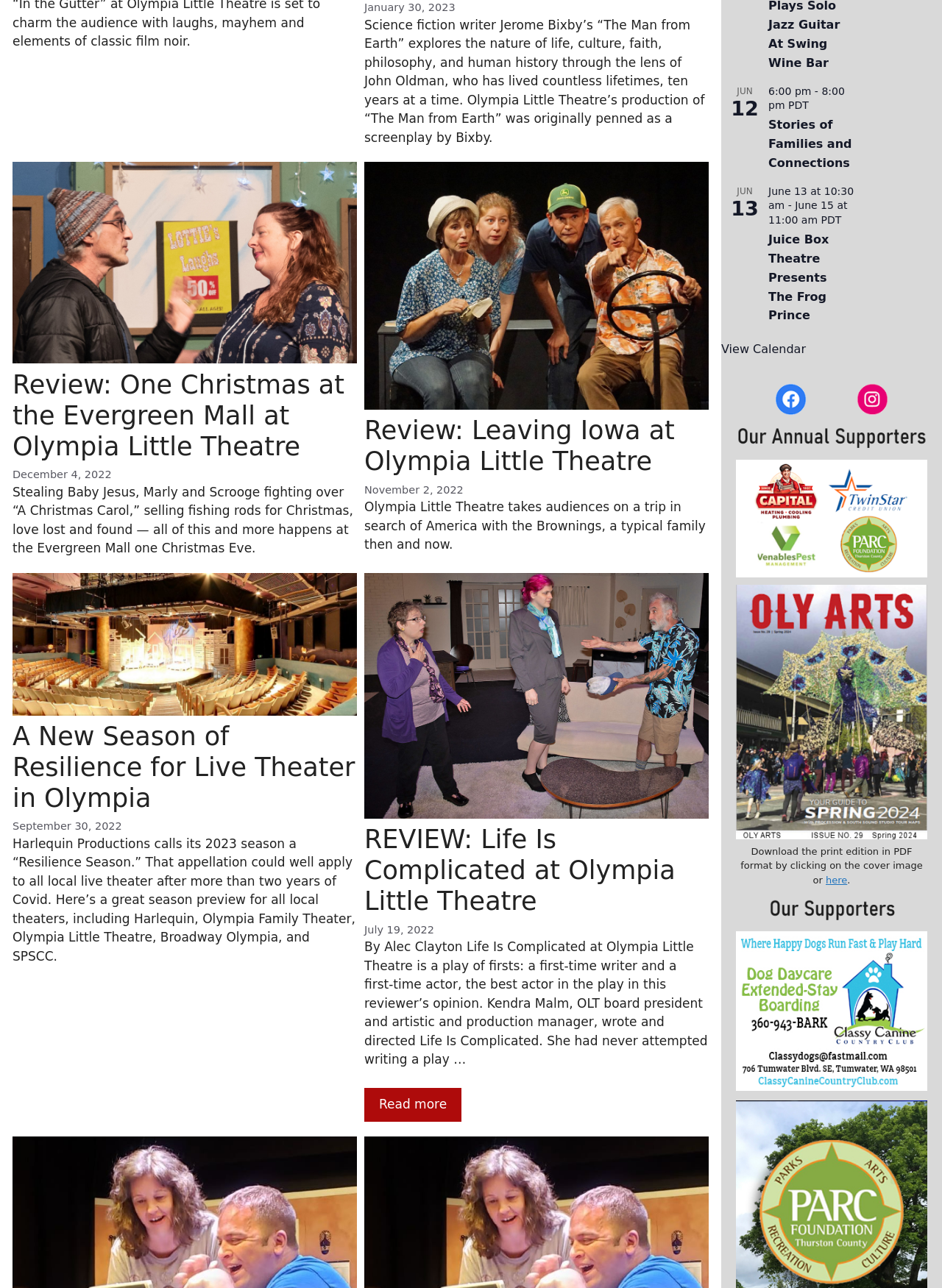Please provide the bounding box coordinates for the UI element as described: "Stories of Families and Connections". The coordinates must be four floats between 0 and 1, represented as [left, top, right, bottom].

[0.816, 0.091, 0.904, 0.132]